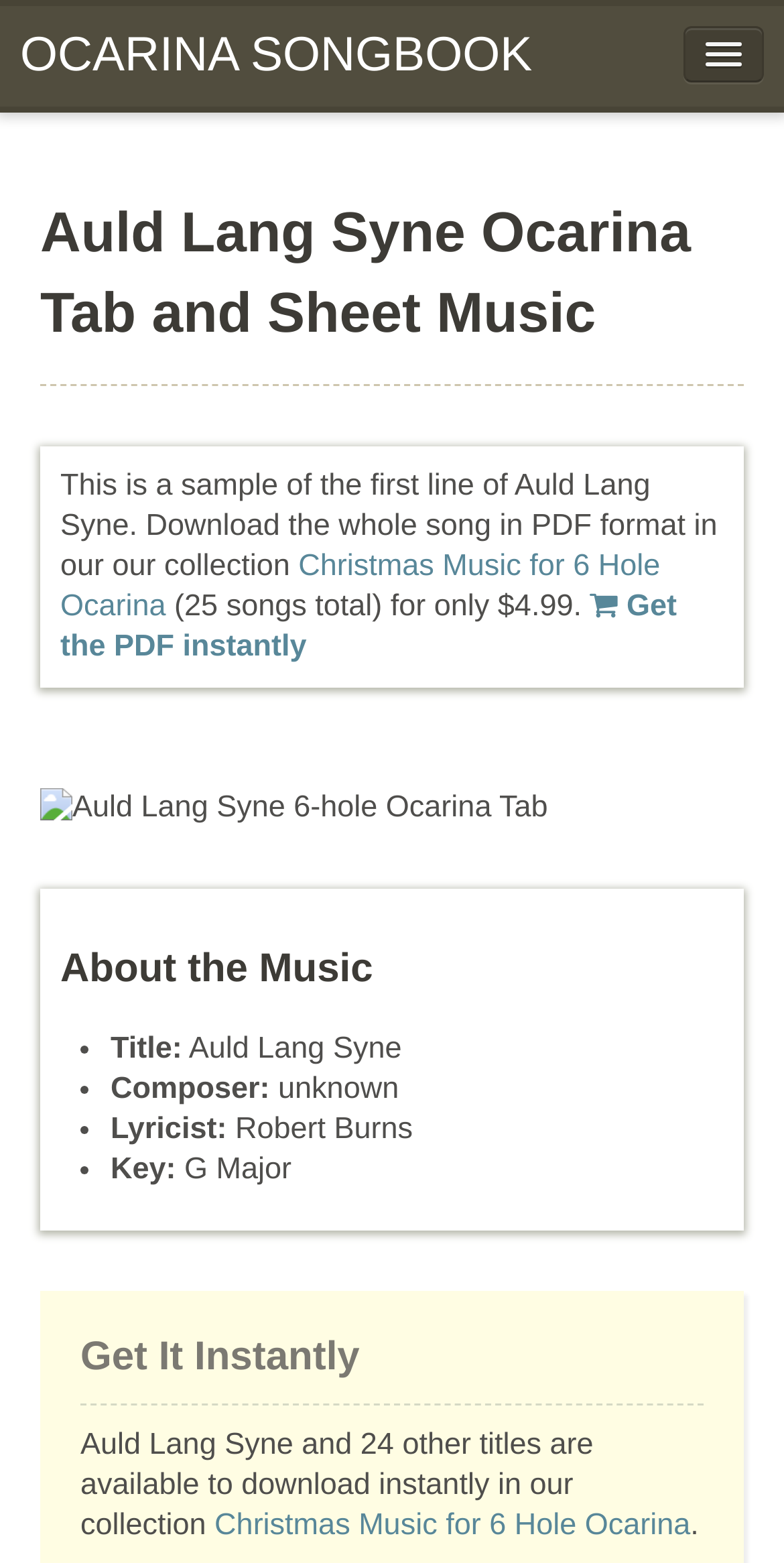Answer the following in one word or a short phrase: 
How many songs are available in the Christmas Music collection?

25